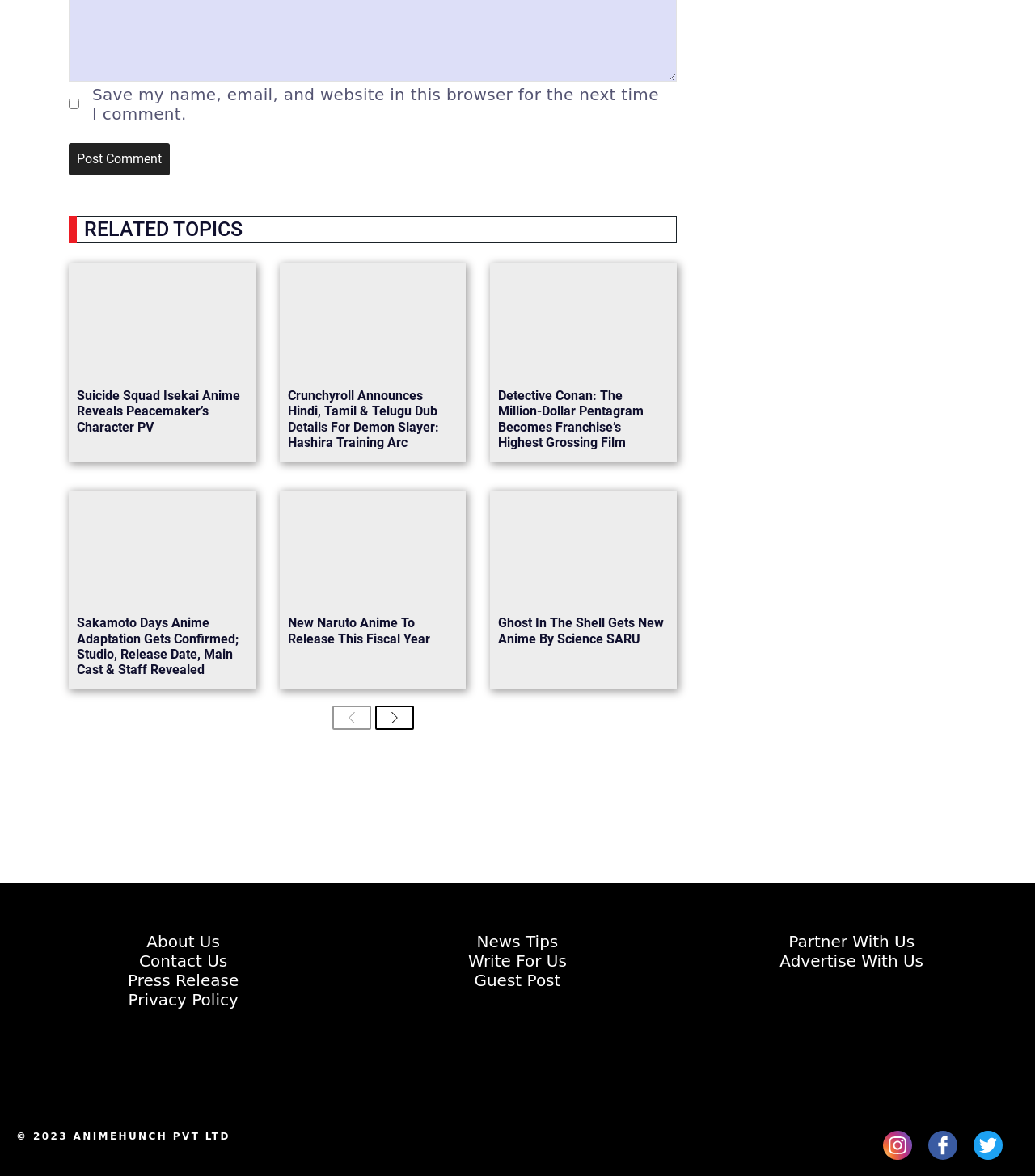What type of content is featured on this webpage?
Answer the question in as much detail as possible.

The webpage contains multiple links and headings related to anime, such as 'Suicide Squad Isekai Anime Reveals Peacemaker’s Character PV' and 'Crunchyroll Announces Hindi, Tamil & Telugu Dub Details For Demon Slayer: Hashira Training Arc'. This suggests that the webpage features anime news and updates.